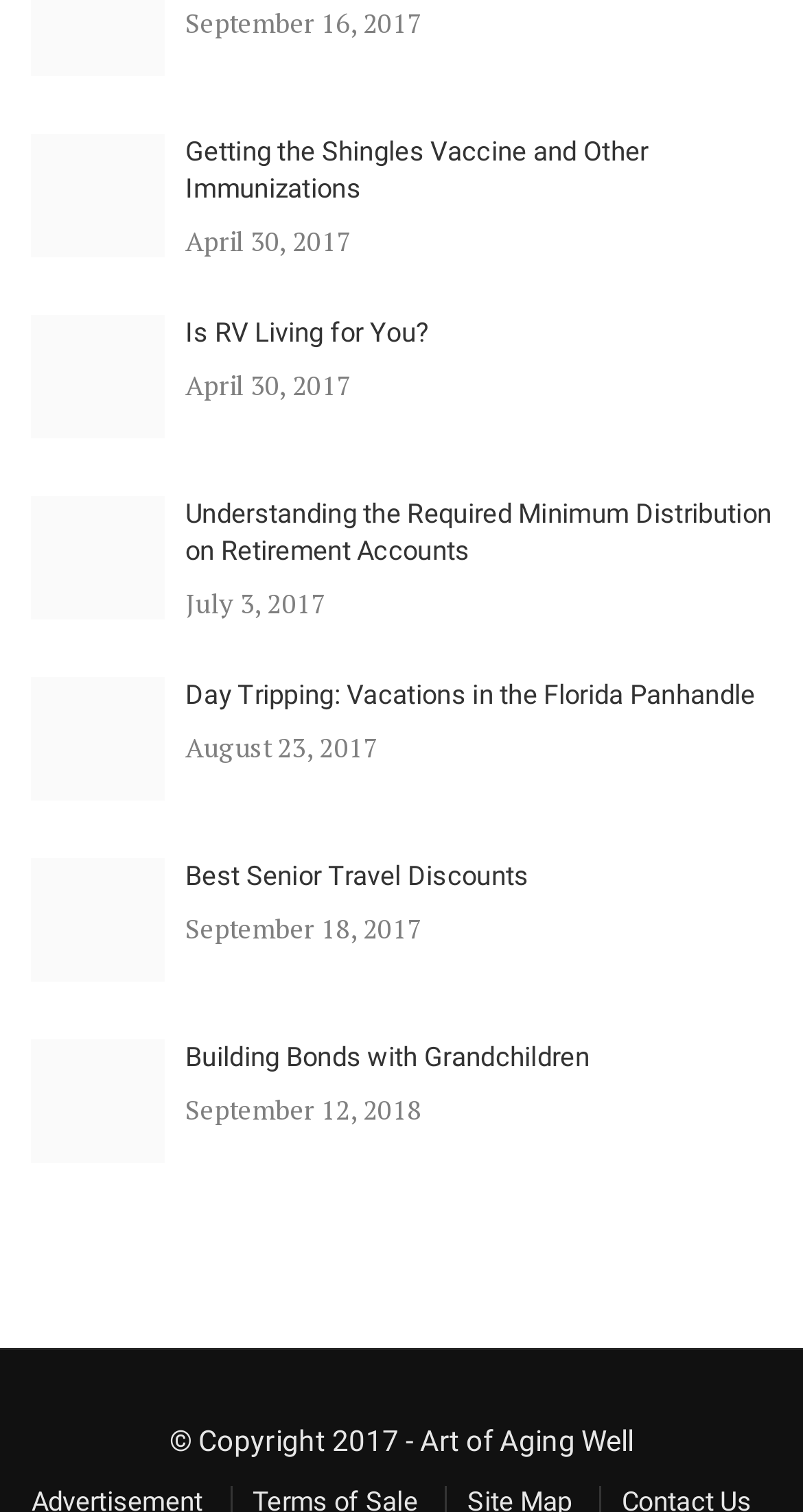Please identify the bounding box coordinates of the element's region that should be clicked to execute the following instruction: "View article about understanding retirement accounts". The bounding box coordinates must be four float numbers between 0 and 1, i.e., [left, top, right, bottom].

[0.038, 0.328, 0.205, 0.409]